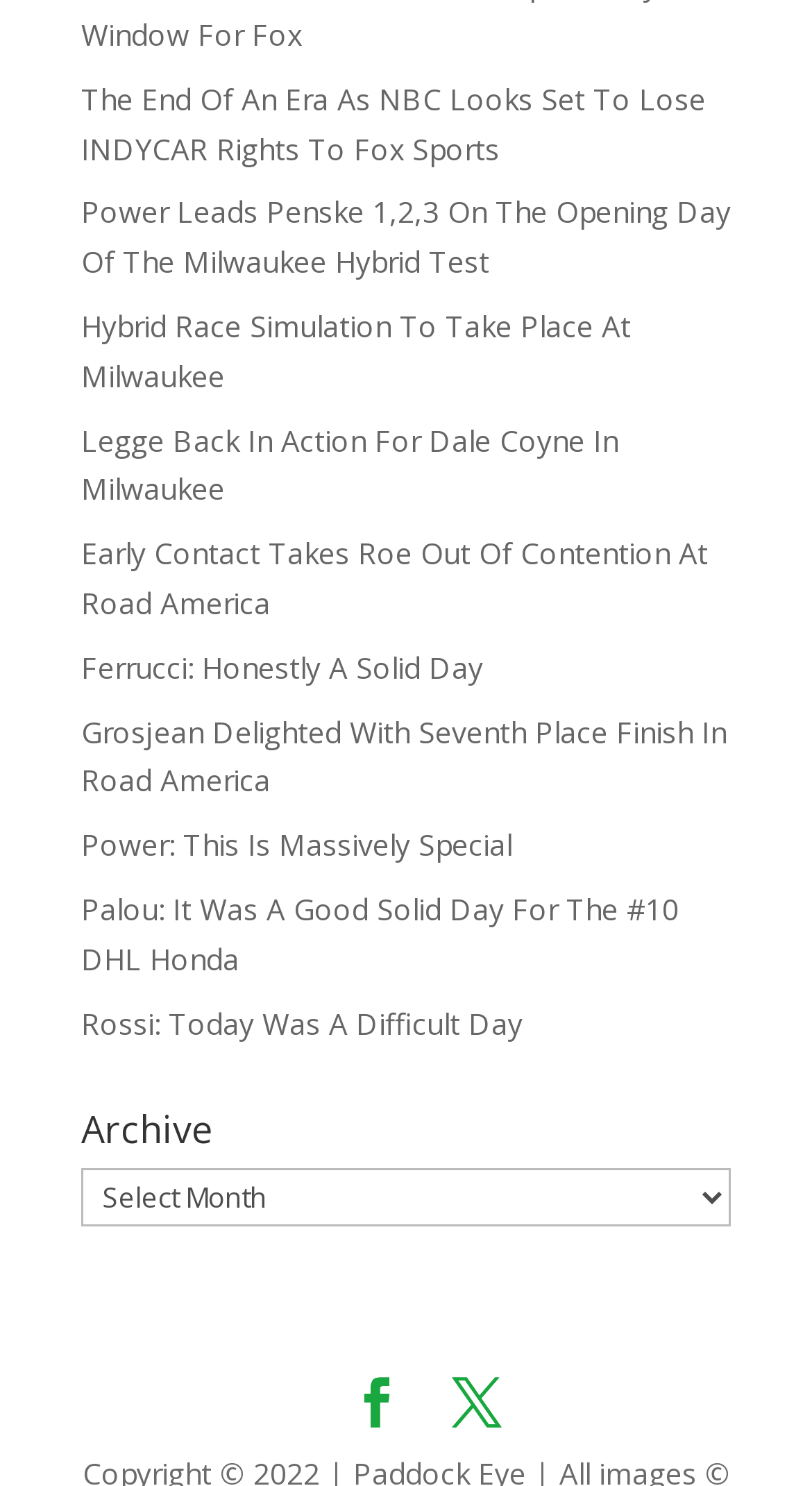Locate the bounding box coordinates of the element to click to perform the following action: 'Select a year from the archive dropdown'. The coordinates should be given as four float values between 0 and 1, in the form of [left, top, right, bottom].

[0.1, 0.787, 0.9, 0.826]